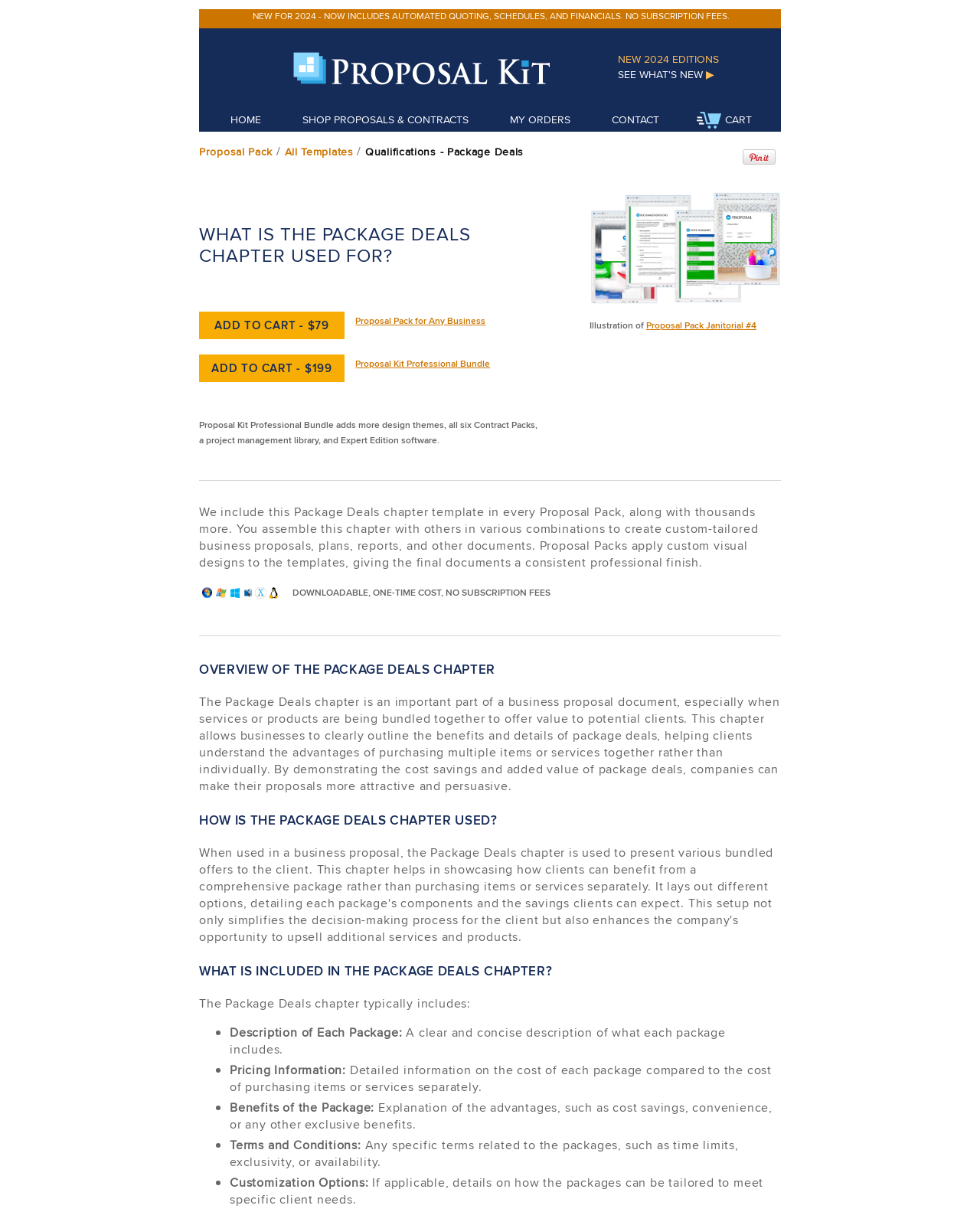Please mark the clickable region by giving the bounding box coordinates needed to complete this instruction: "Learn more about the 'Proposal Pack Janitorial #4'".

[0.659, 0.26, 0.772, 0.271]